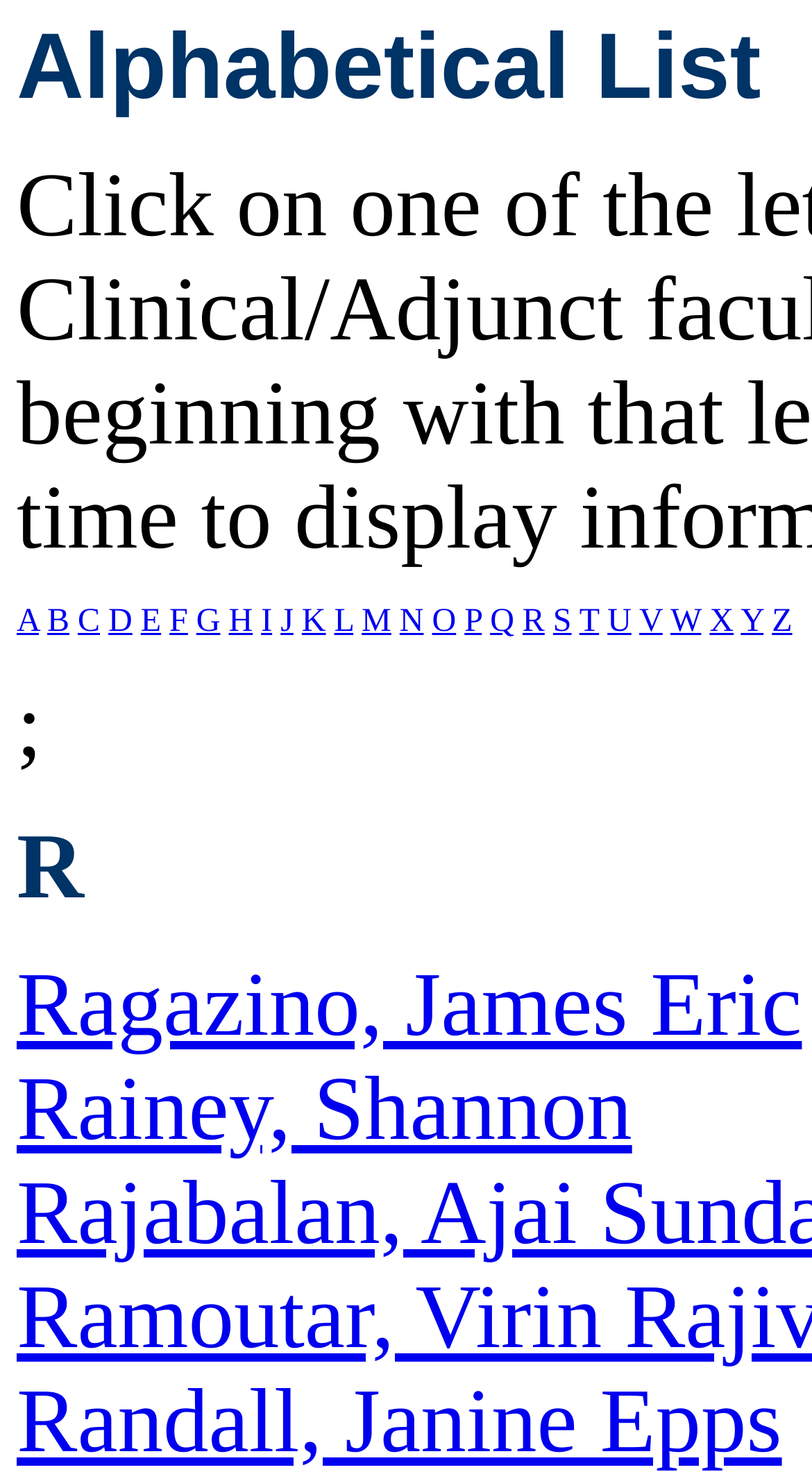Create a detailed narrative of the webpage’s visual and textual elements.

This webpage appears to be an alphabetical list of names, with a title "Alphabetical List" at the top. Below the title, there is a row of links labeled from 'A' to 'Z', each positioned horizontally next to each other, taking up most of the width of the page. 

Below the alphabetical links, there is a semicolon symbol, followed by another link labeled 'R'. 

The main content of the page consists of a list of names, each presented as a link. The list starts with "Ragazino, James Eric" and continues with "Rainey, Shannon" and "Randall, Janine Epps", with each name positioned below the previous one. The list appears to be organized in a single column, with each name taking up a significant portion of the page's width.